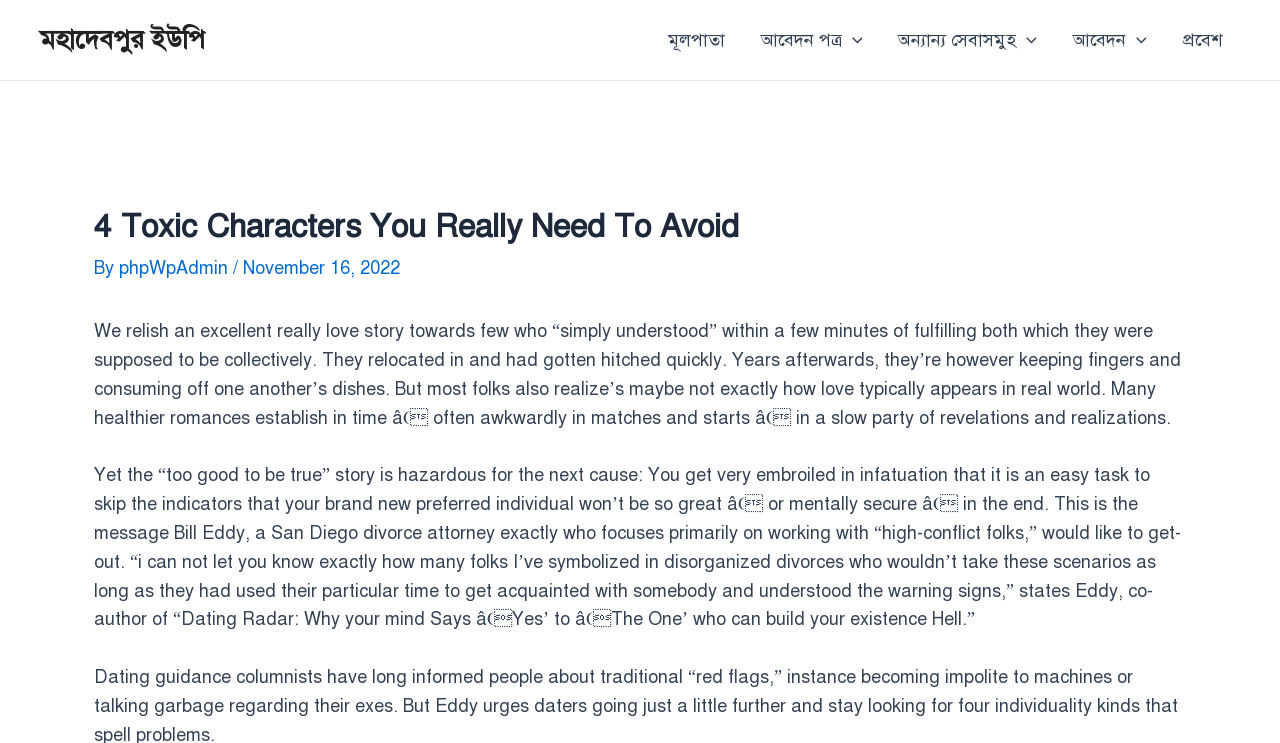By analyzing the image, answer the following question with a detailed response: What is the date of the article?

I examined the article section and found the date of the article, which is 'November 16, 2022', mentioned in the text.